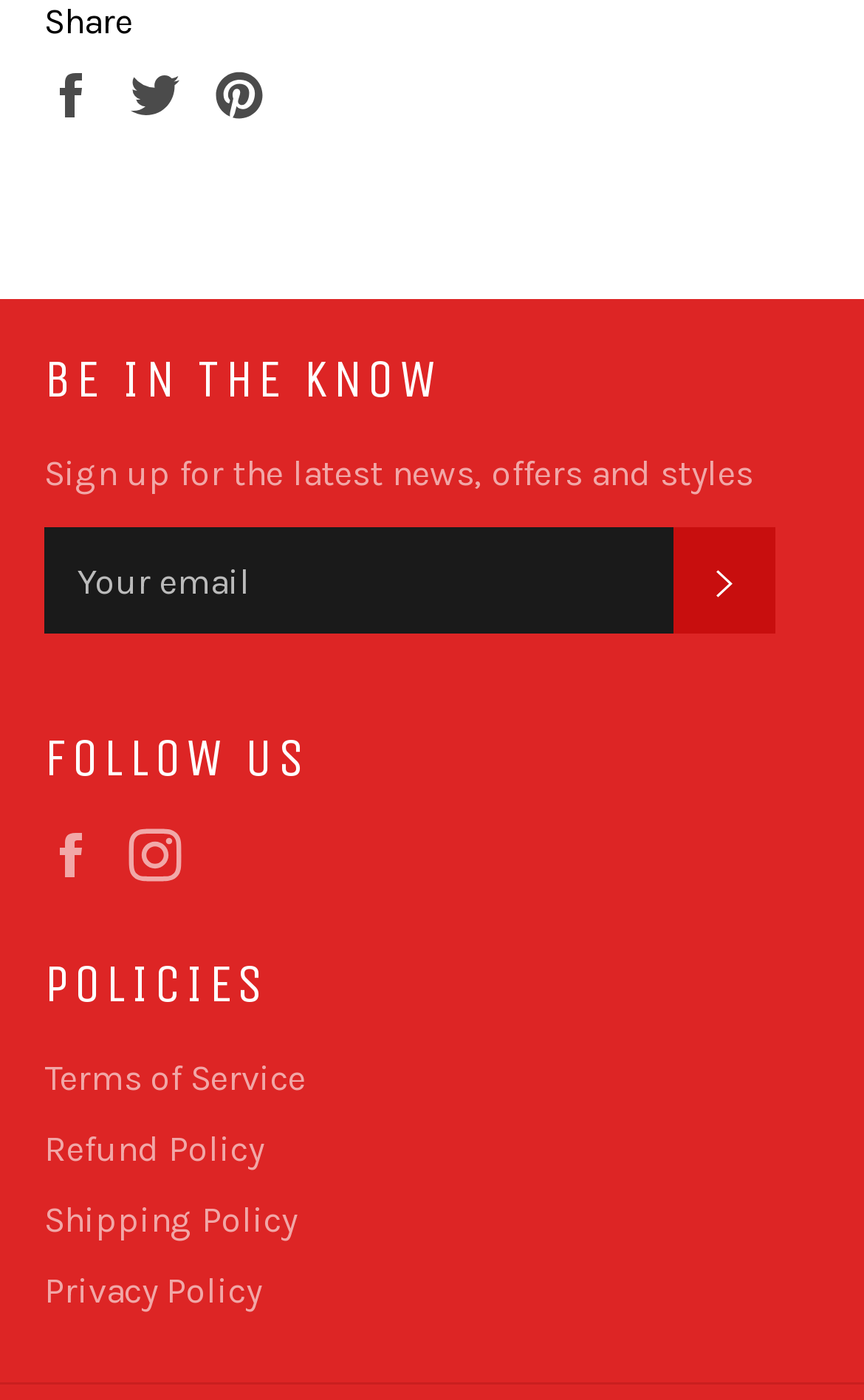How many social media platforms are listed?
Please interpret the details in the image and answer the question thoroughly.

I counted the number of social media links listed under the 'FOLLOW US' heading, which are Facebook, Instagram, Twitter, and Pinterest, totaling 4 platforms.